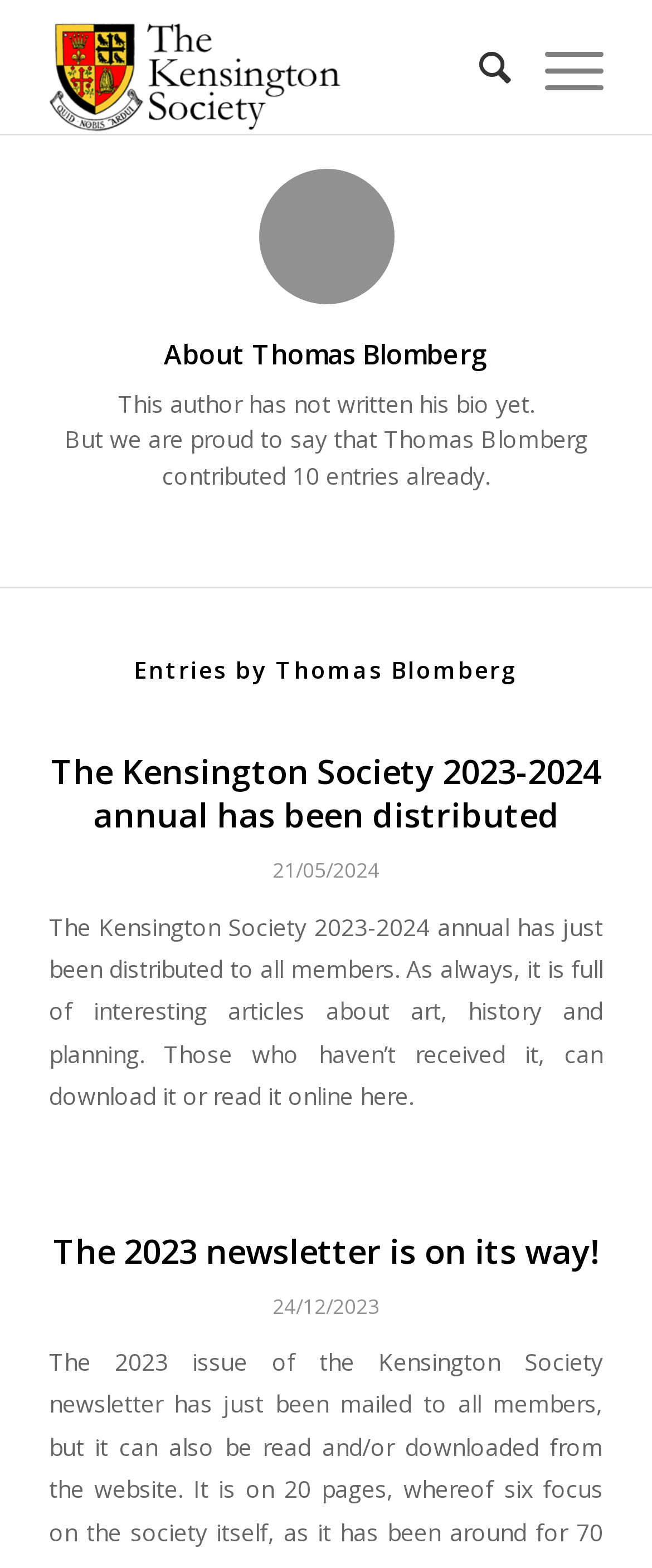Using the provided element description: "Search", identify the bounding box coordinates. The coordinates should be four floats between 0 and 1 in the order [left, top, right, bottom].

[0.684, 0.0, 0.784, 0.085]